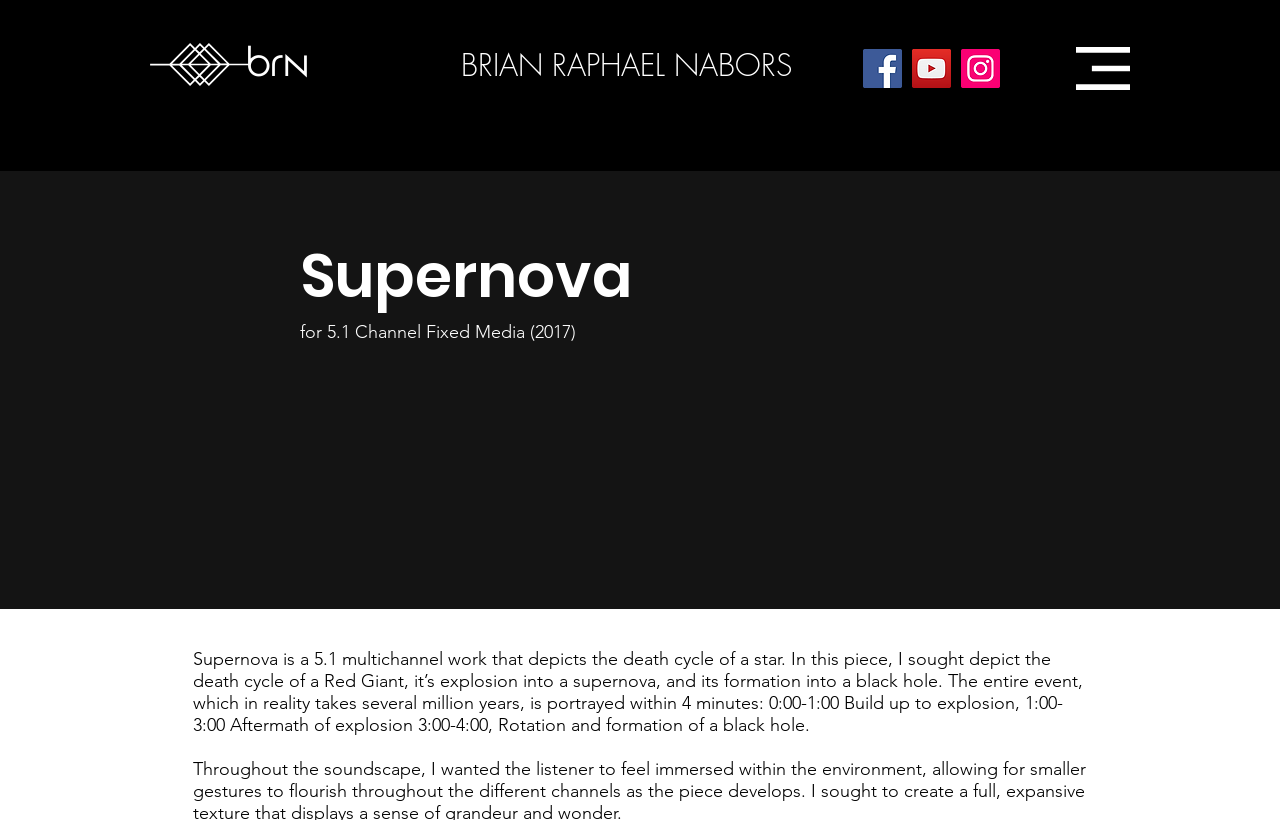Using the image as a reference, answer the following question in as much detail as possible:
What is the duration of the artwork?

The duration of the artwork can be found in the description of the artwork, which mentions that 'the entire event...is portrayed within 4 minutes'.